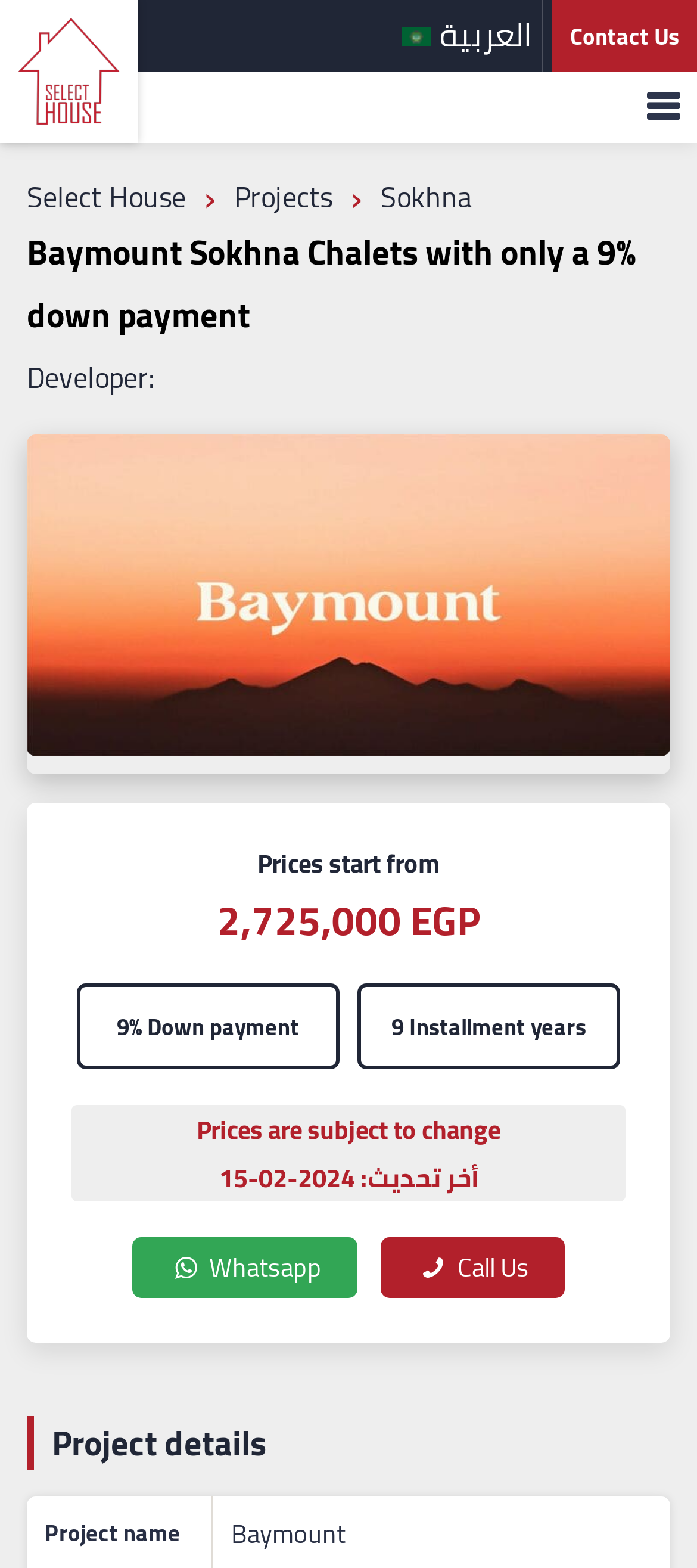Please identify the bounding box coordinates of the element's region that should be clicked to execute the following instruction: "Make a call". The bounding box coordinates must be four float numbers between 0 and 1, i.e., [left, top, right, bottom].

[0.546, 0.789, 0.811, 0.828]